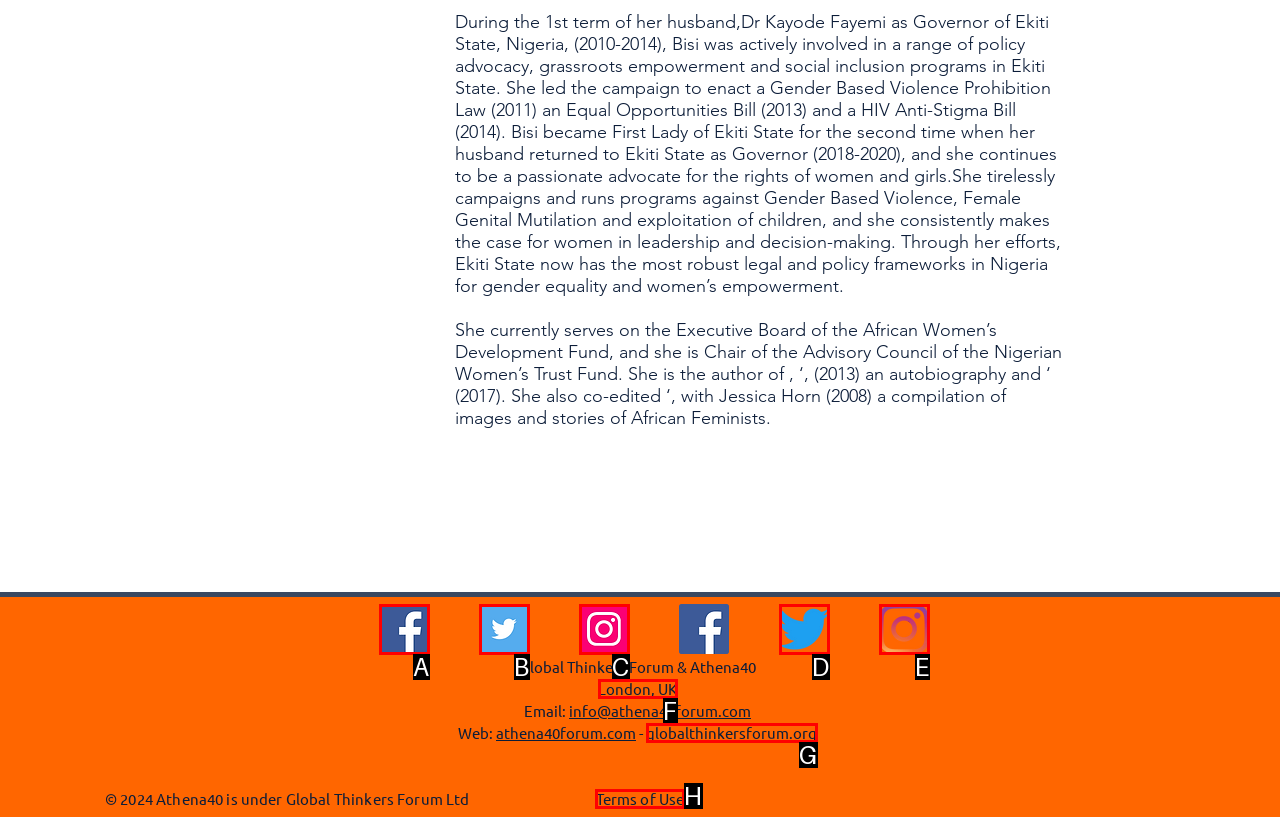Match the HTML element to the description: London, UK. Answer with the letter of the correct option from the provided choices.

F